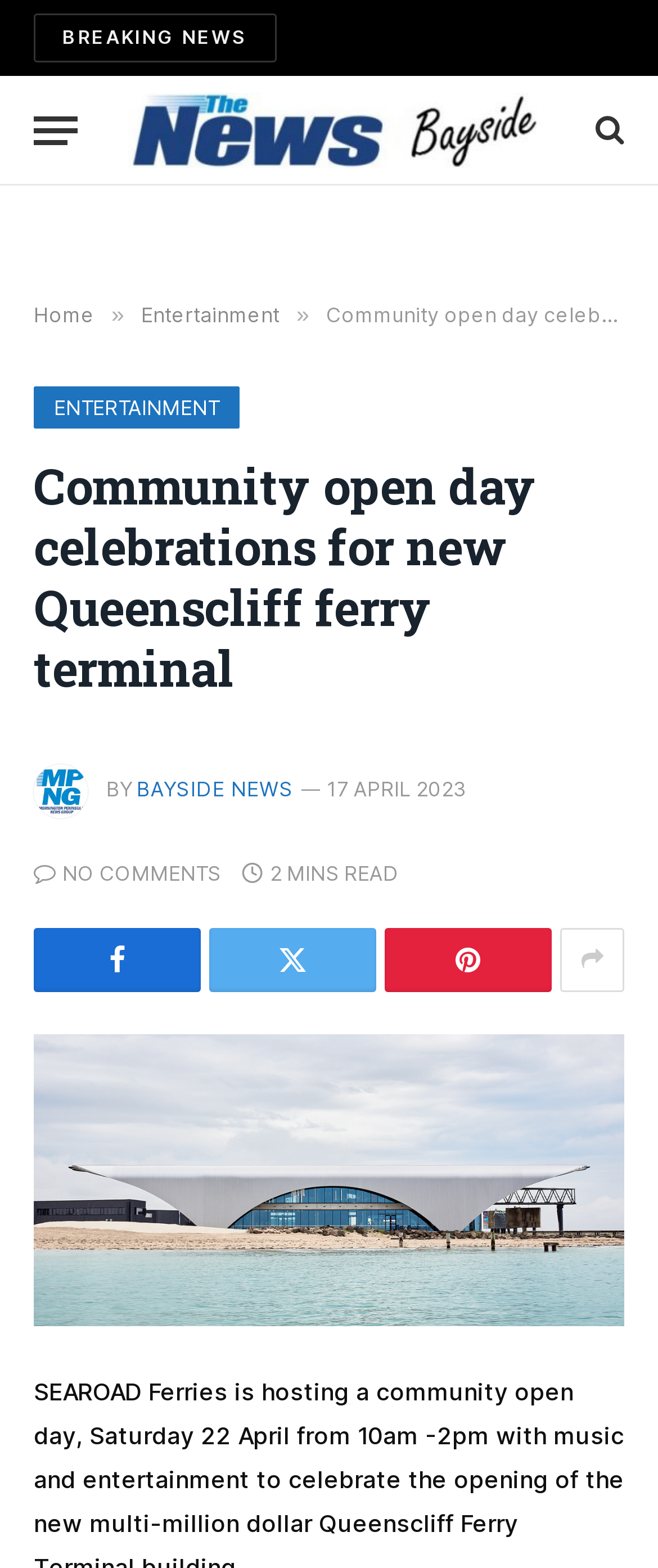Is there an image in the article?
Using the image as a reference, give a one-word or short phrase answer.

Yes